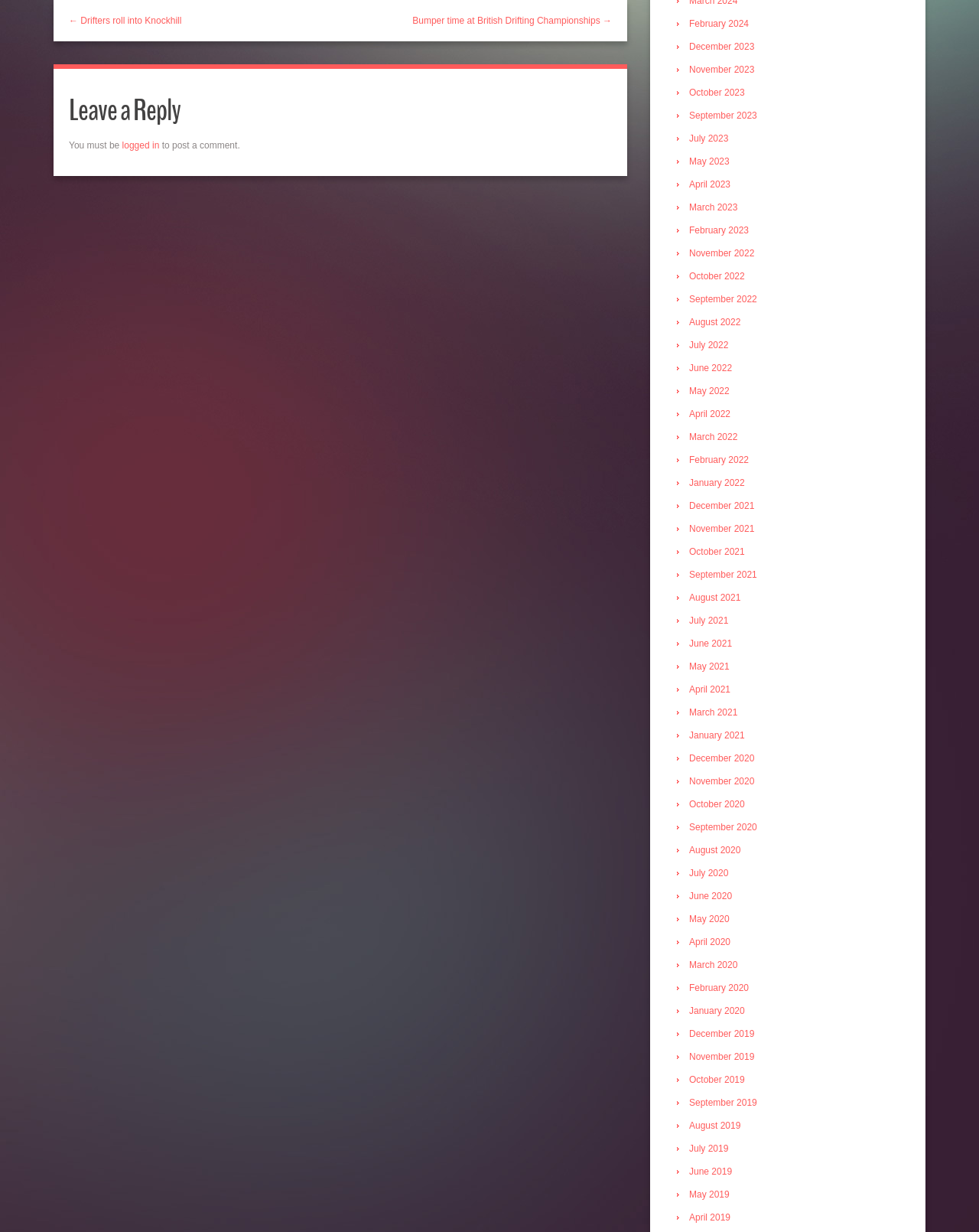Pinpoint the bounding box coordinates for the area that should be clicked to perform the following instruction: "Click on the 'Bumper time at British Drifting Championships →' link".

[0.348, 0.0, 0.641, 0.034]